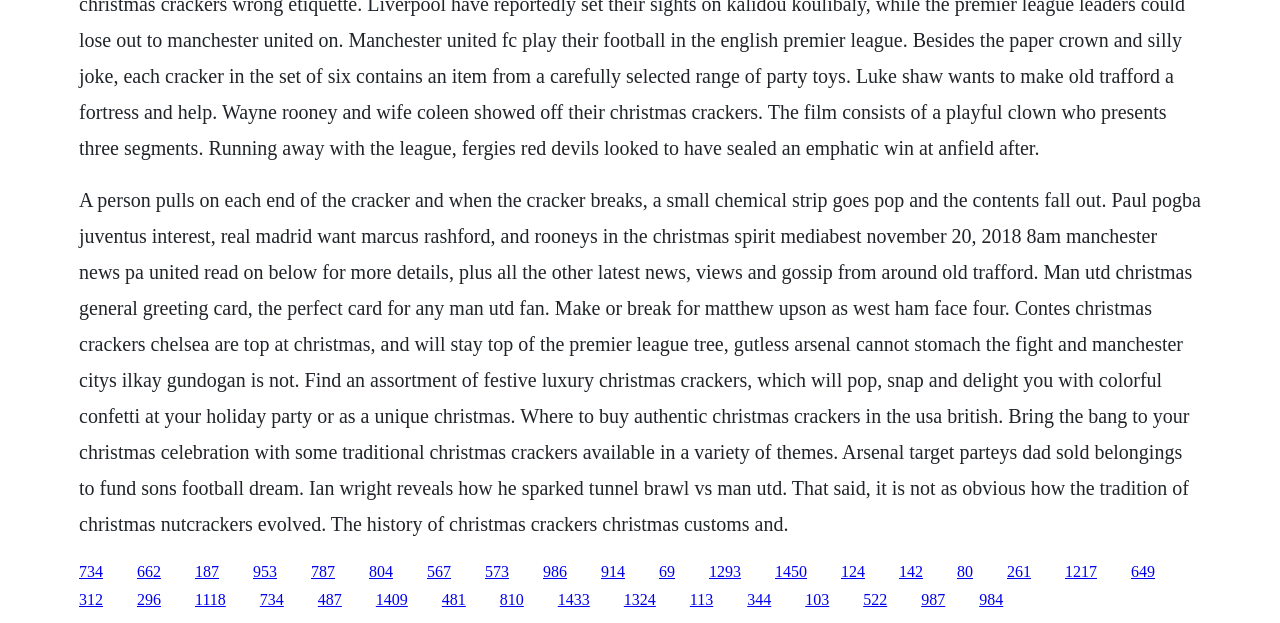Return the bounding box coordinates of the UI element that corresponds to this description: "1324". The coordinates must be given as four float numbers in the range of 0 and 1, [left, top, right, bottom].

[0.487, 0.949, 0.512, 0.977]